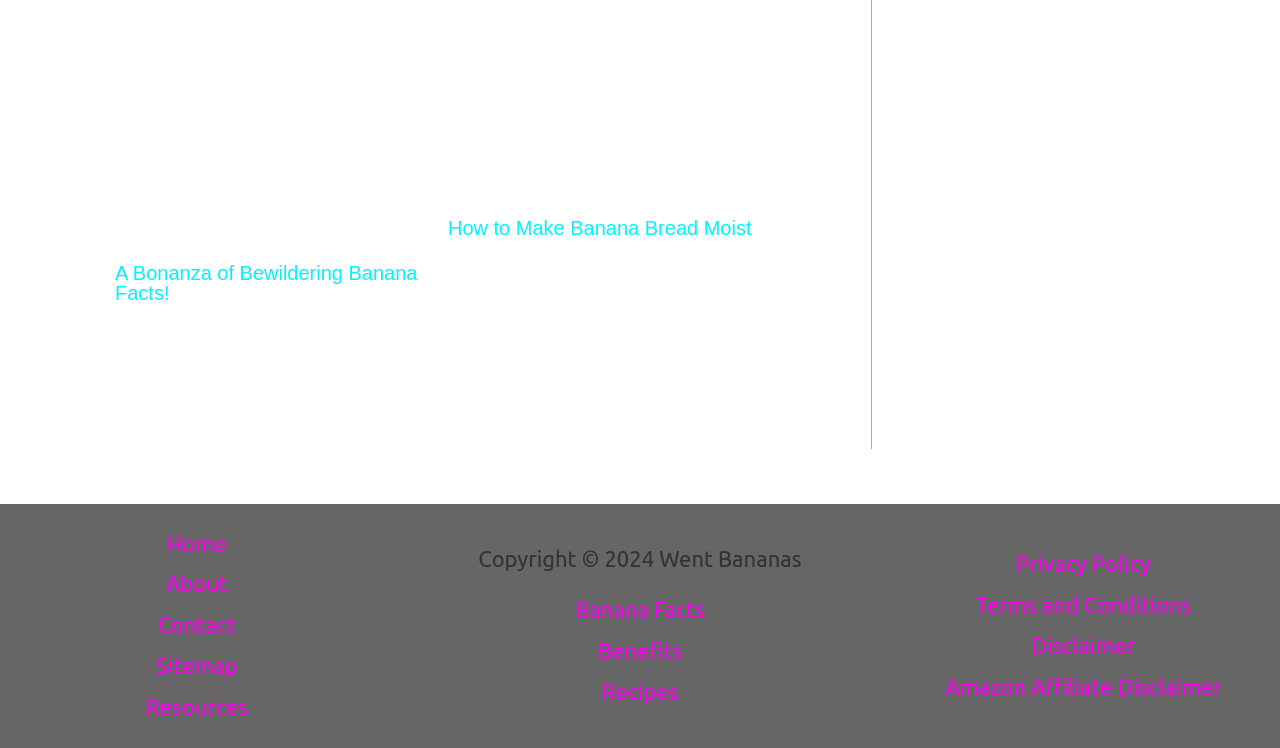Examine the image carefully and respond to the question with a detailed answer: 
How many footer widgets are there?

There are two complementary elements in the footer section, each with a navigation menu, indicating that there are two footer widgets.